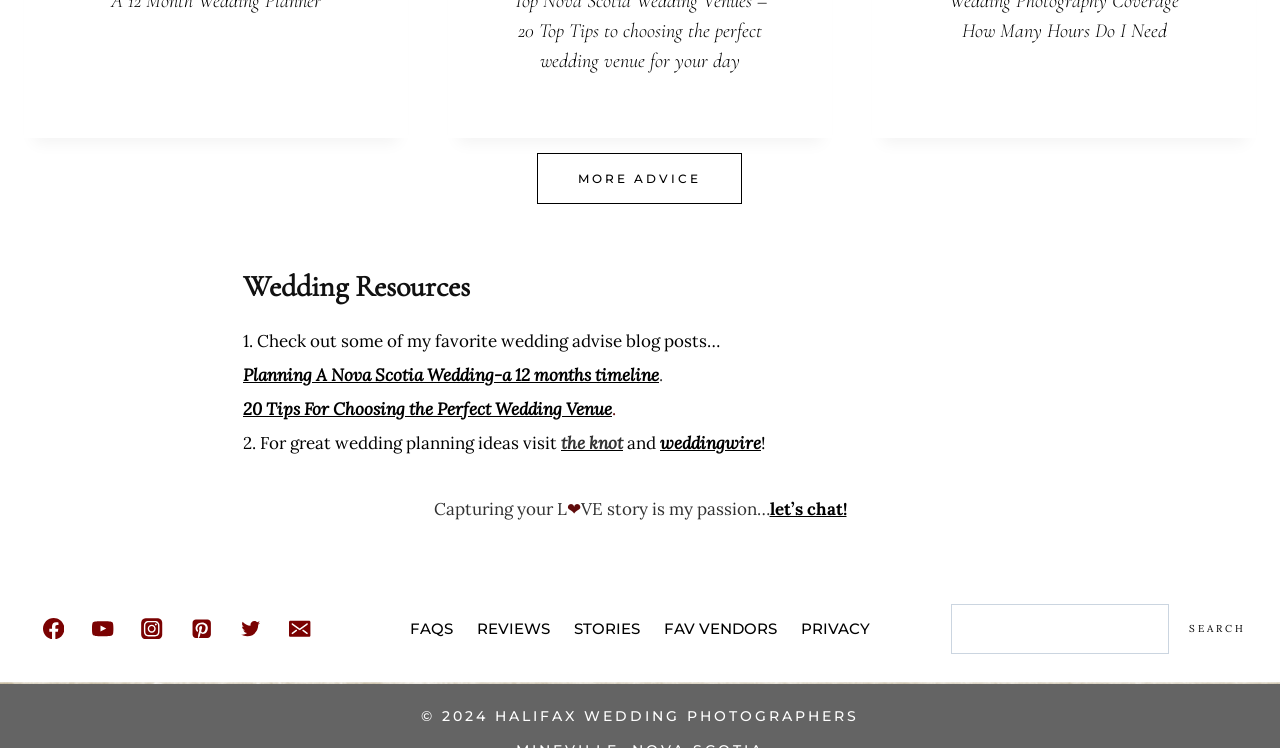What is the purpose of the search box?
Please respond to the question thoroughly and include all relevant details.

The purpose of the search box is to allow users to search the website for specific content or information, as indicated by the placeholder text 'Search' and the search button next to it.